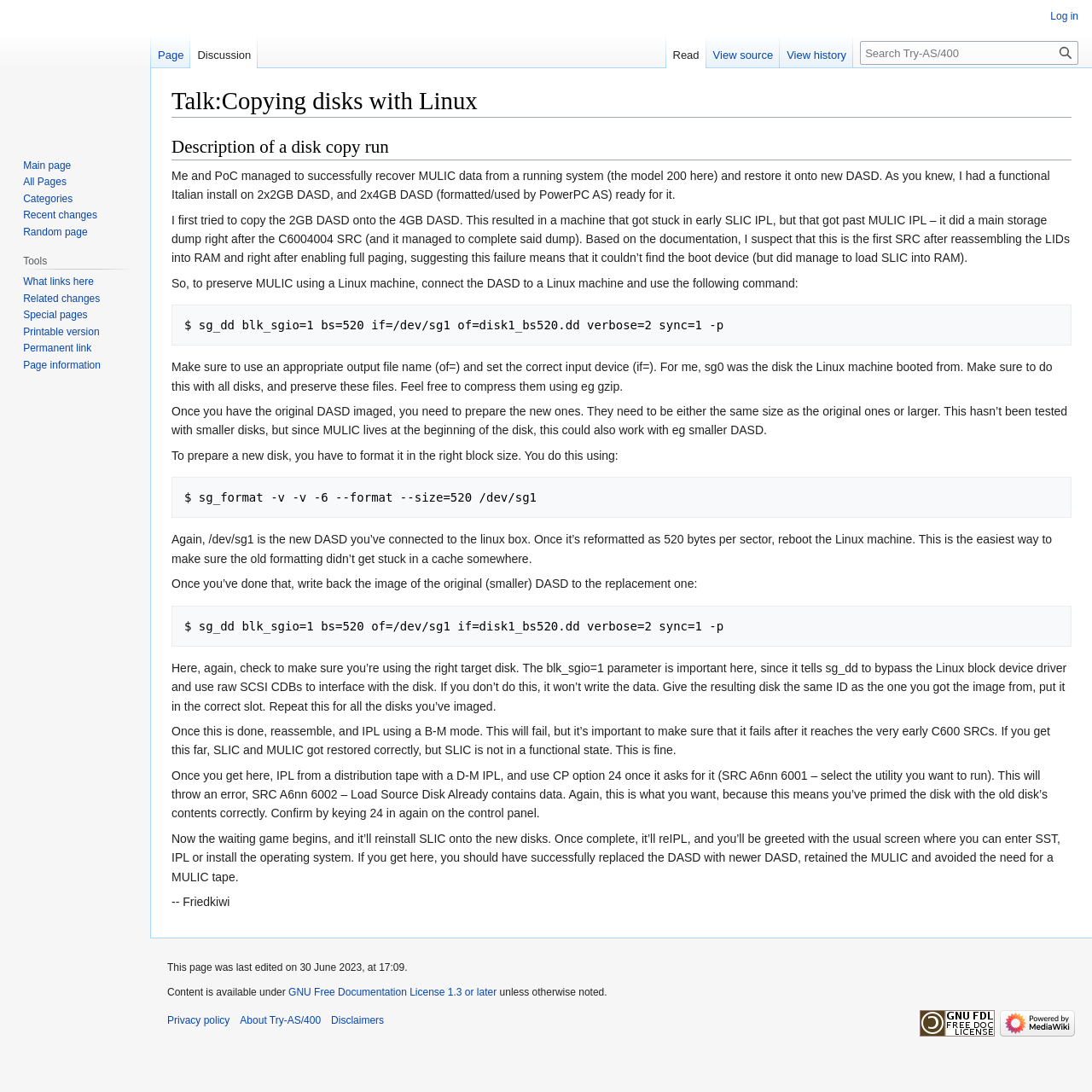Find the bounding box of the UI element described as: "Disclaimers". The bounding box coordinates should be given as four float values between 0 and 1, i.e., [left, top, right, bottom].

[0.303, 0.929, 0.352, 0.94]